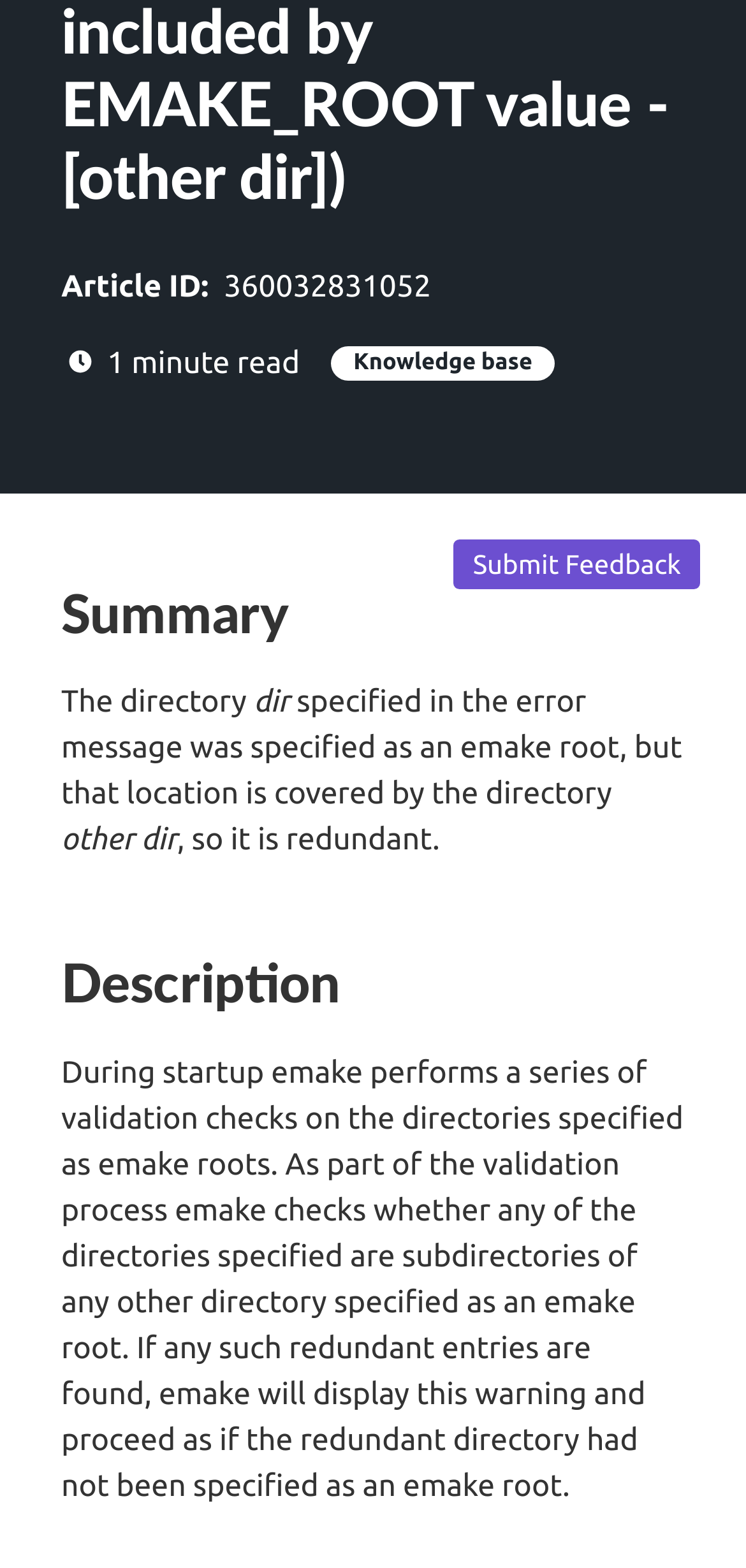Given the element description parent_node: Enable dark mode, predict the bounding box coordinates for the UI element in the webpage screenshot. The format should be (top-left x, top-left y, bottom-right x, bottom-right y), and the values should be between 0 and 1.

[0.082, 0.171, 0.123, 0.195]